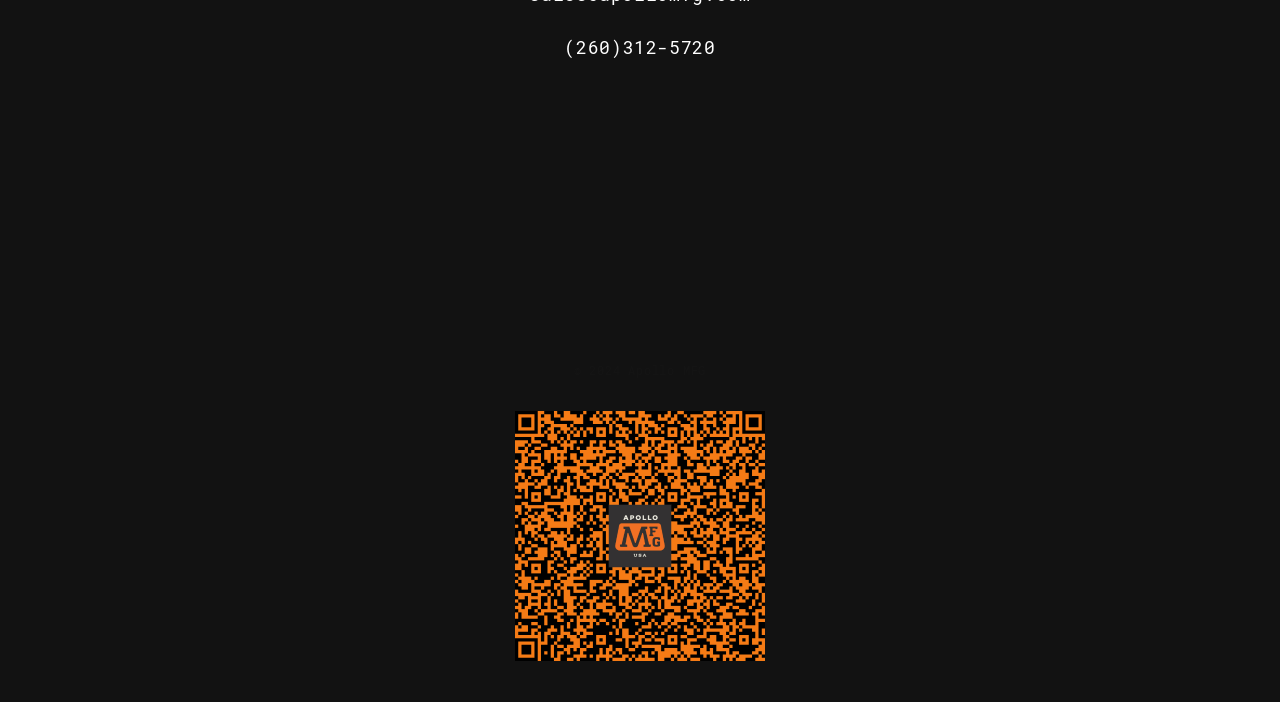Pinpoint the bounding box coordinates of the clickable element needed to complete the instruction: "Download Apollo MFG Contact VCF". The coordinates should be provided as four float numbers between 0 and 1: [left, top, right, bottom].

[0.402, 0.586, 0.598, 0.955]